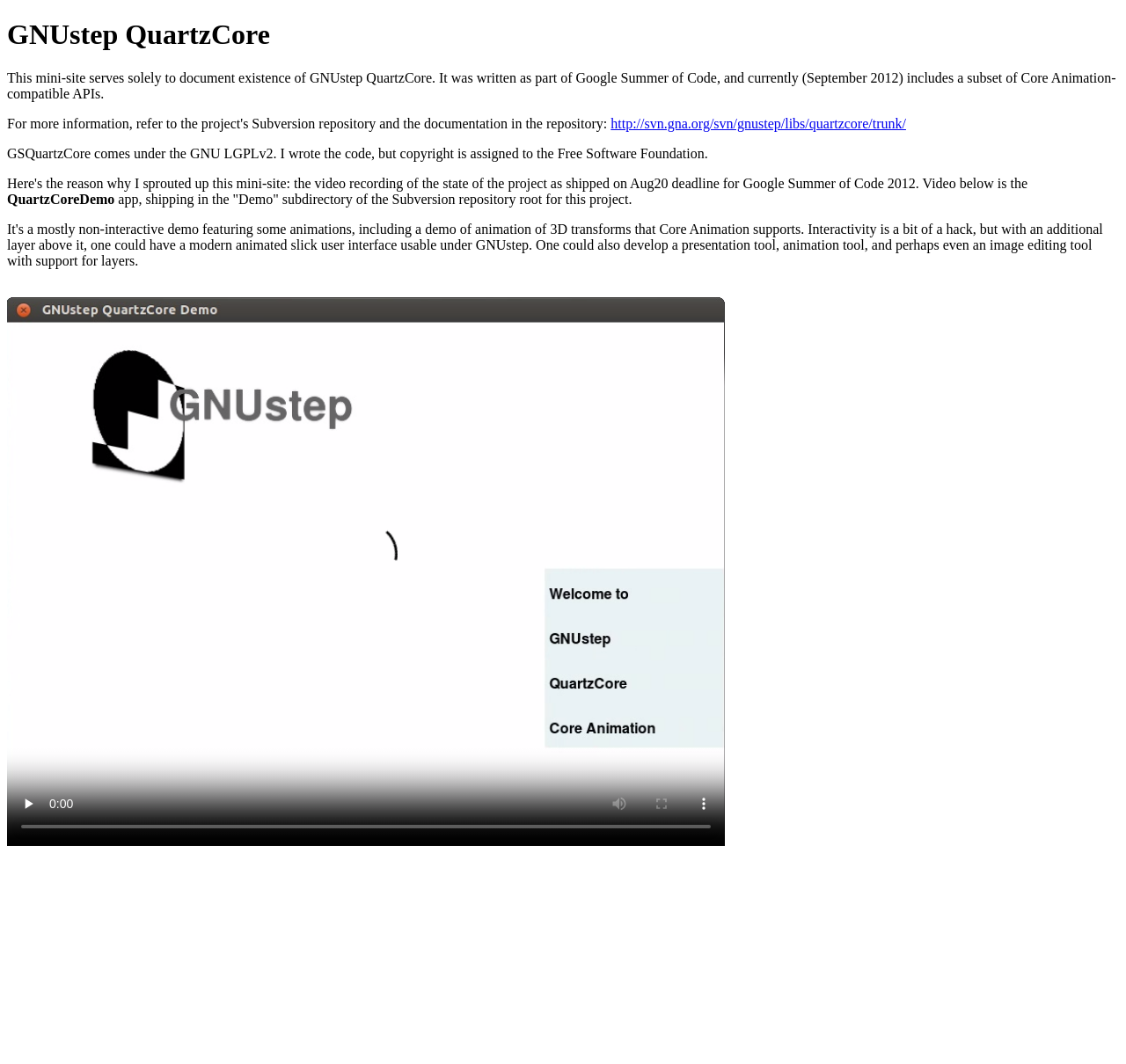Provide a brief response using a word or short phrase to this question:
What is the orientation of the video time scrubber?

horizontal